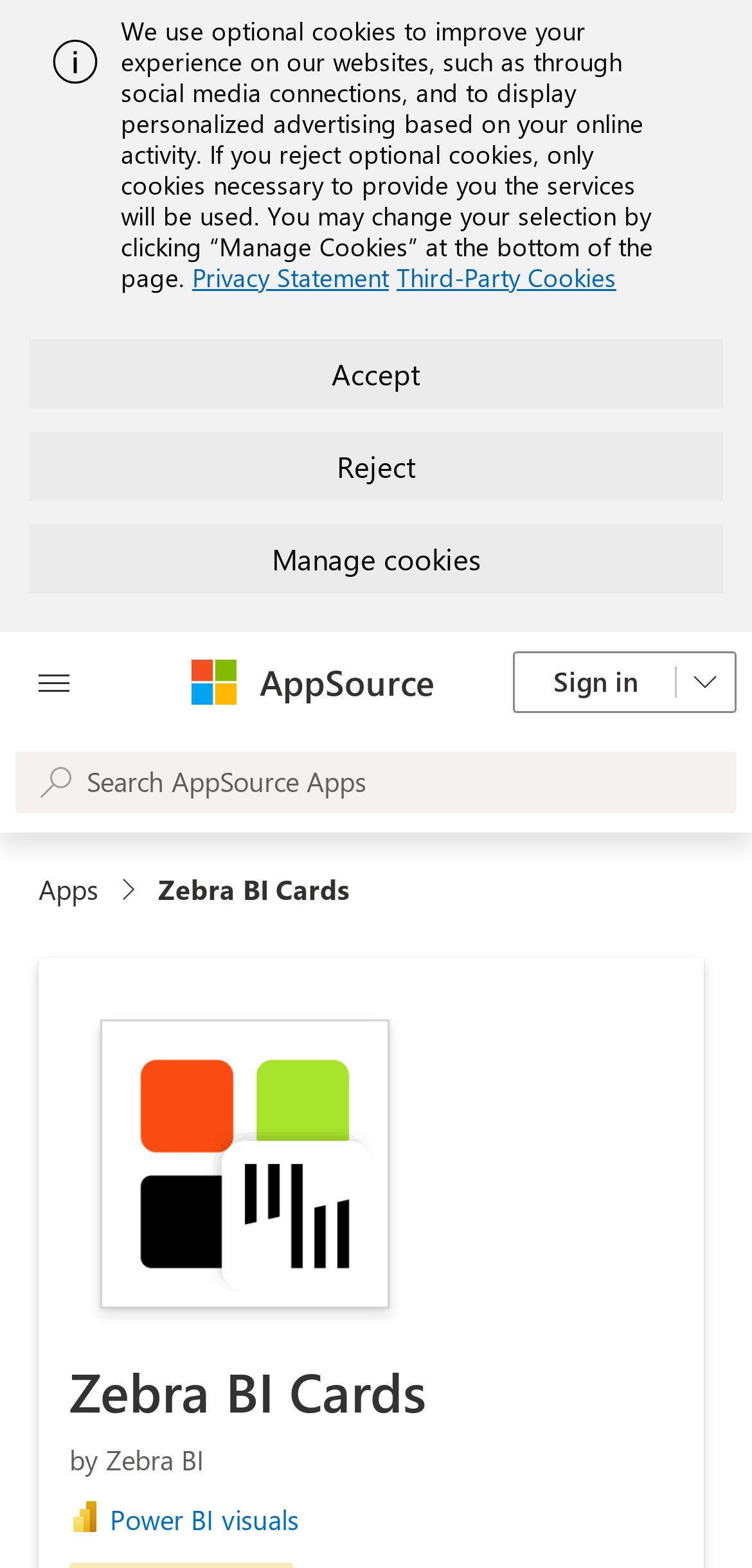Locate the bounding box coordinates of the clickable element to fulfill the following instruction: "View Zebra BI Cards details". Provide the coordinates as four float numbers between 0 and 1 in the format [left, top, right, bottom].

[0.092, 0.864, 0.895, 0.909]